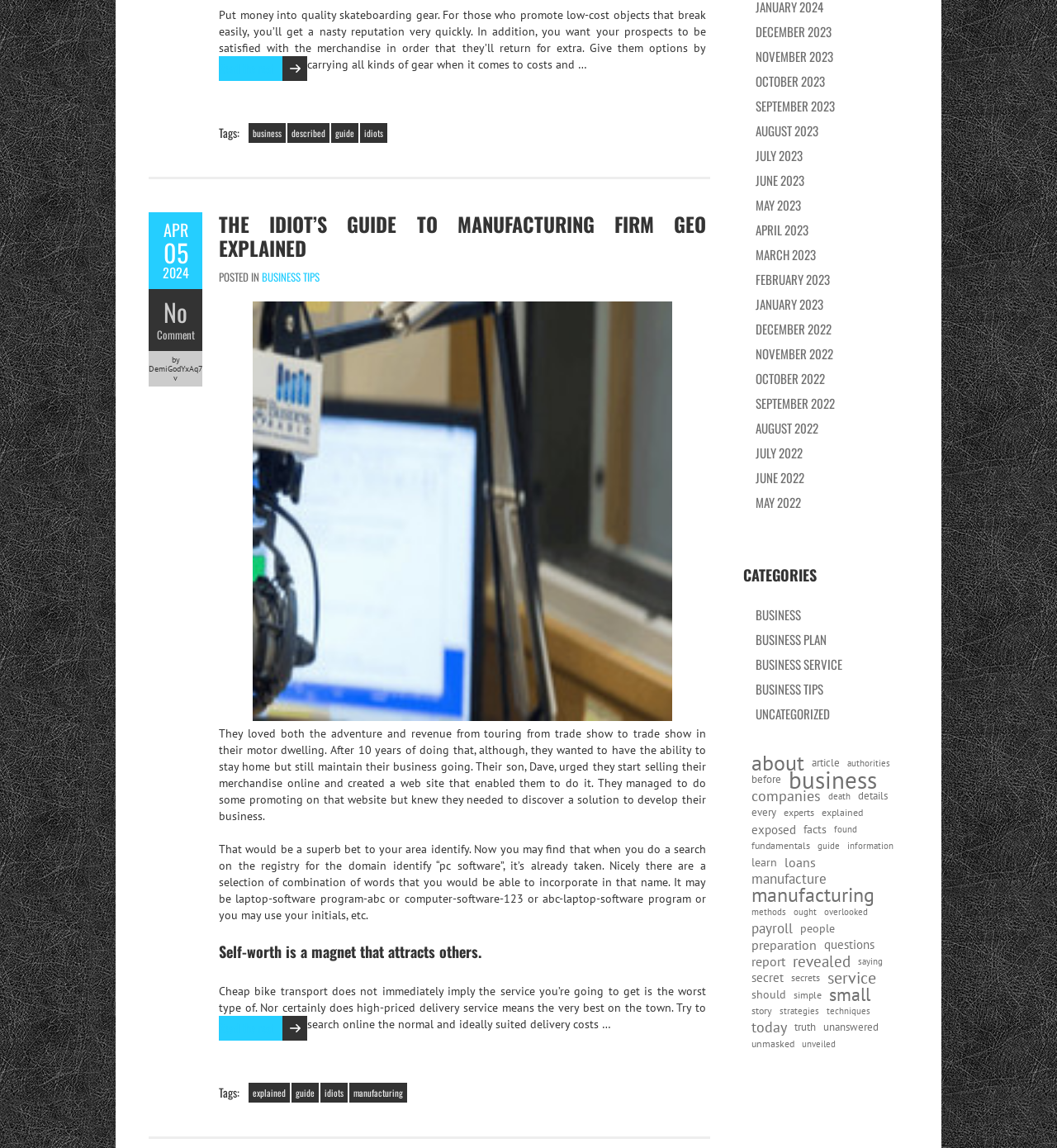What is the topic of the article?
Please answer using one word or phrase, based on the screenshot.

Manufacturing Firm Geo